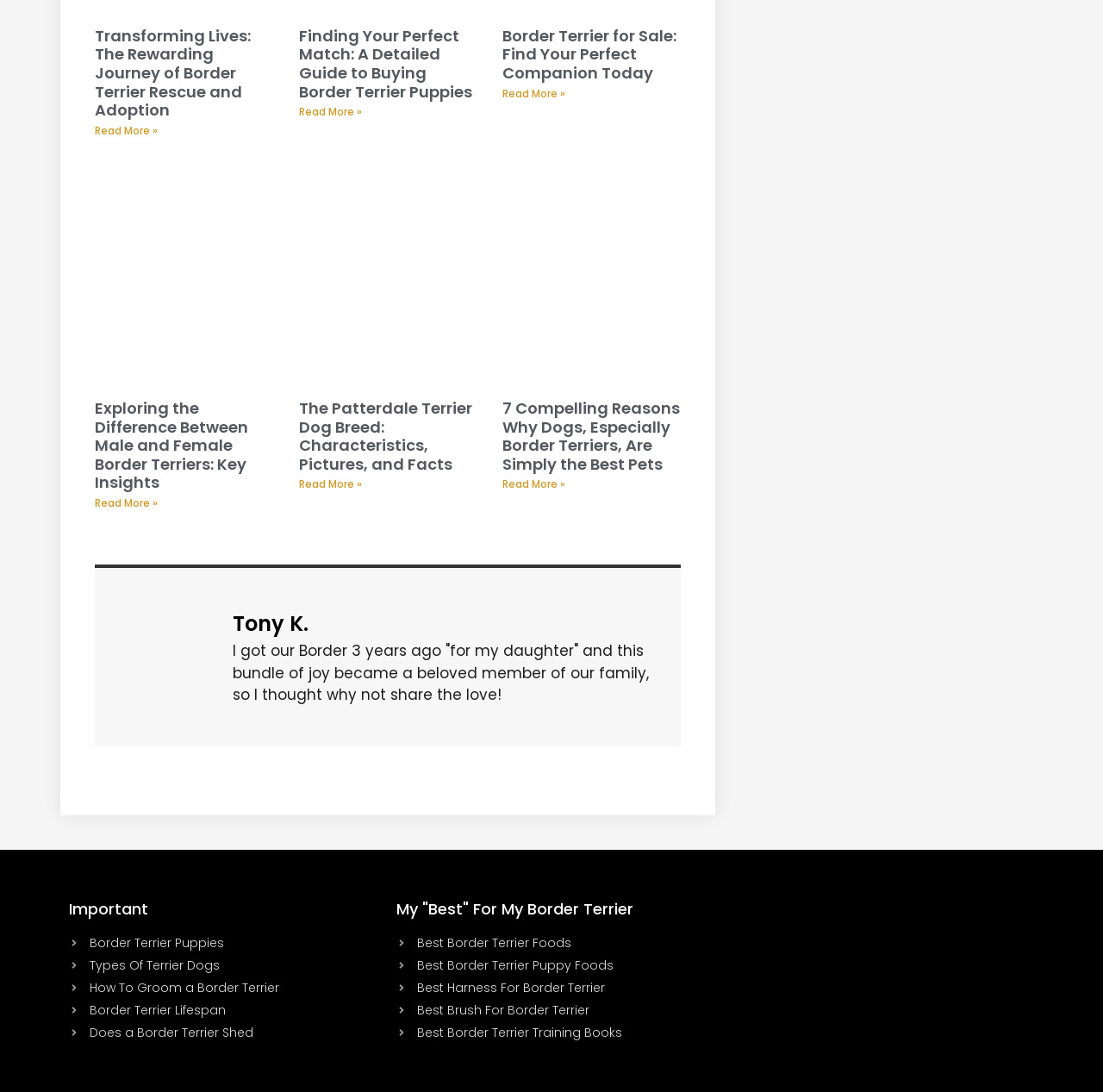Please examine the image and answer the question with a detailed explanation:
What is the purpose of the 'Read More »' links?

The 'Read More »' links are likely intended to allow users to read the full articles or content related to the headings and summaries provided on the webpage.